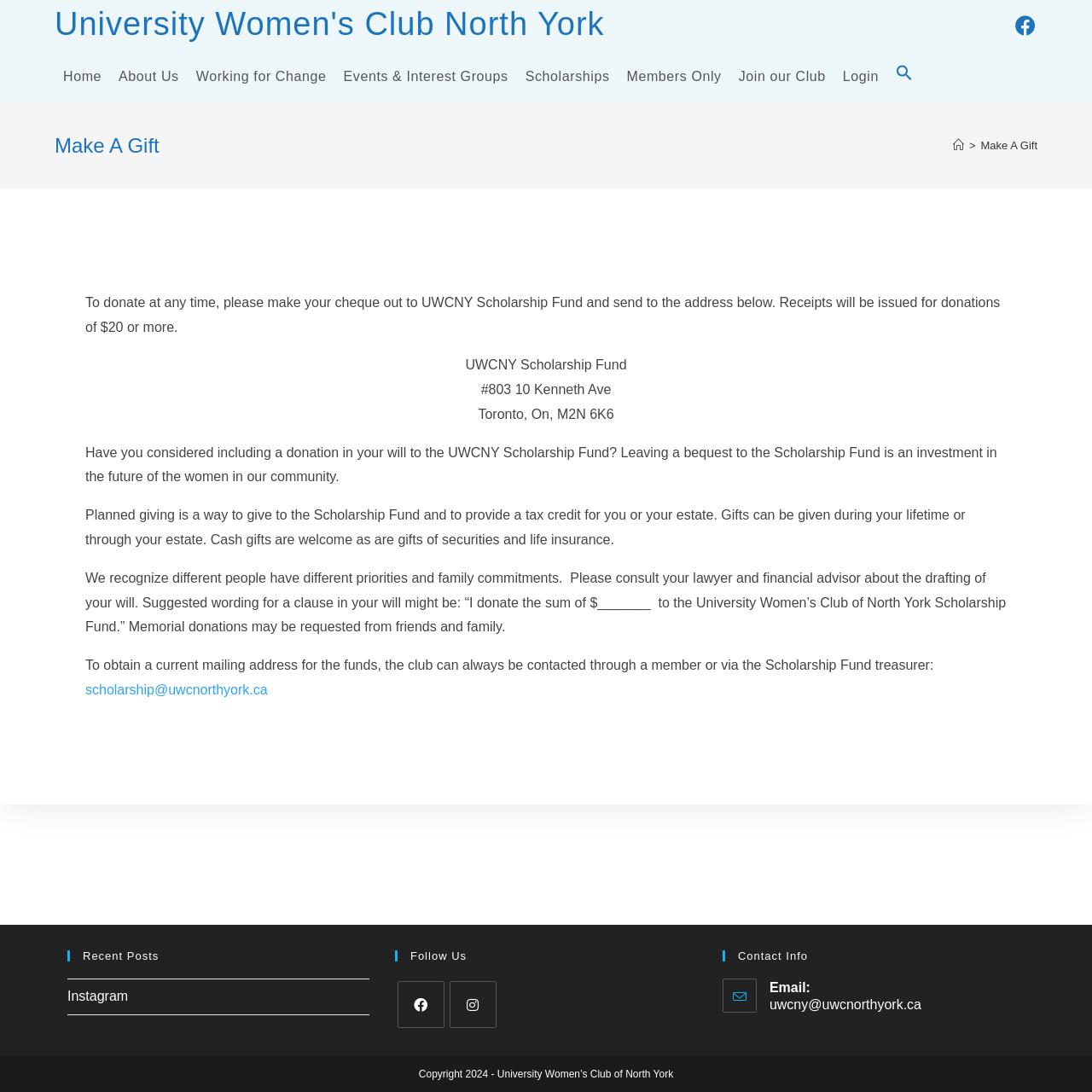What is the address to send donations?
Answer the question with a detailed explanation, including all necessary information.

The address to send donations is mentioned on the webpage as #803 10 Kenneth Ave, Toronto, On, M2N 6K6. This is the address where users can send their cheques to make a donation to the University Women's Club North York.